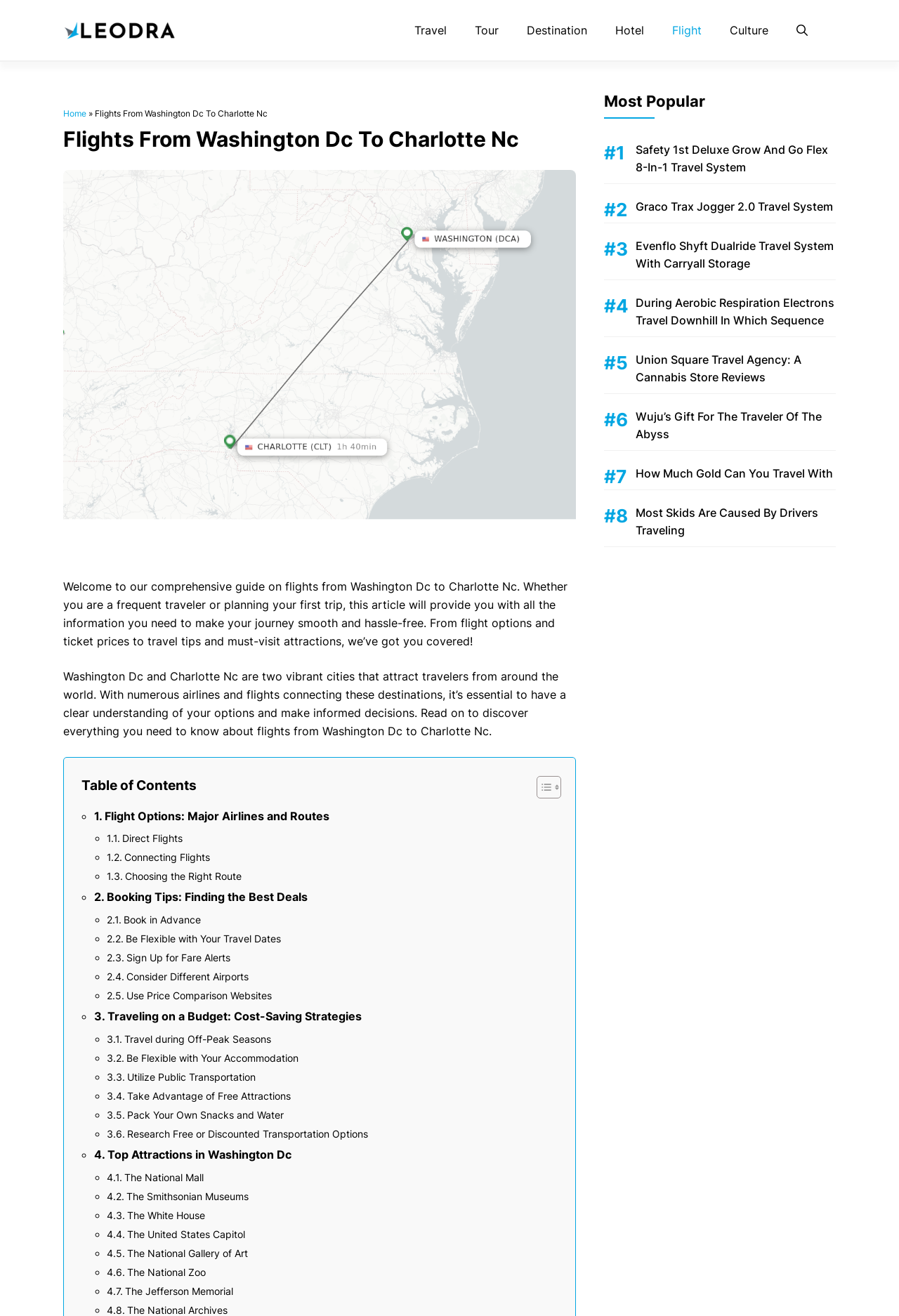Determine the bounding box coordinates of the section to be clicked to follow the instruction: "Open the search". The coordinates should be given as four float numbers between 0 and 1, formatted as [left, top, right, bottom].

[0.886, 0.01, 0.898, 0.036]